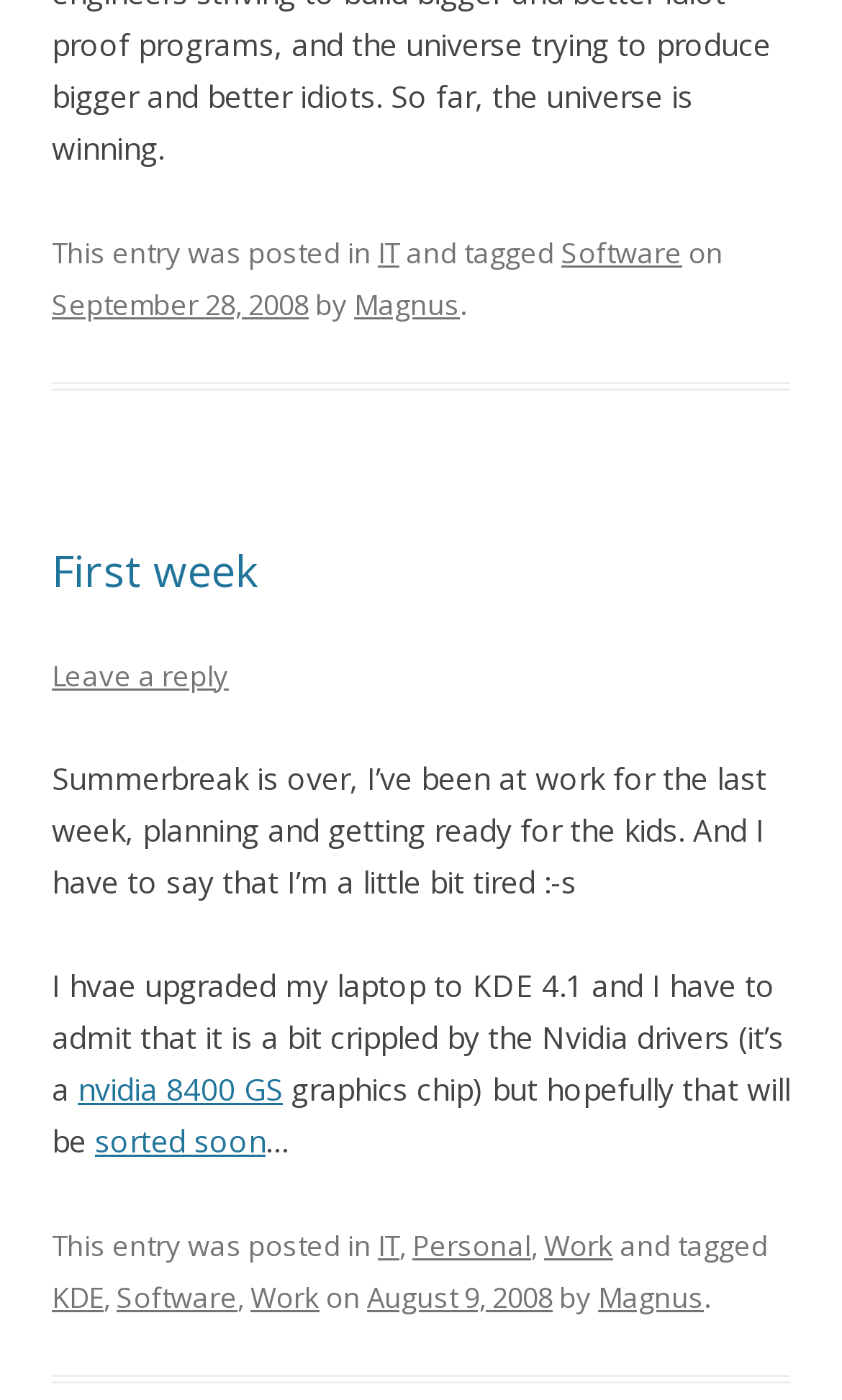What is the author of the blog post?
Please look at the screenshot and answer in one word or a short phrase.

Magnus